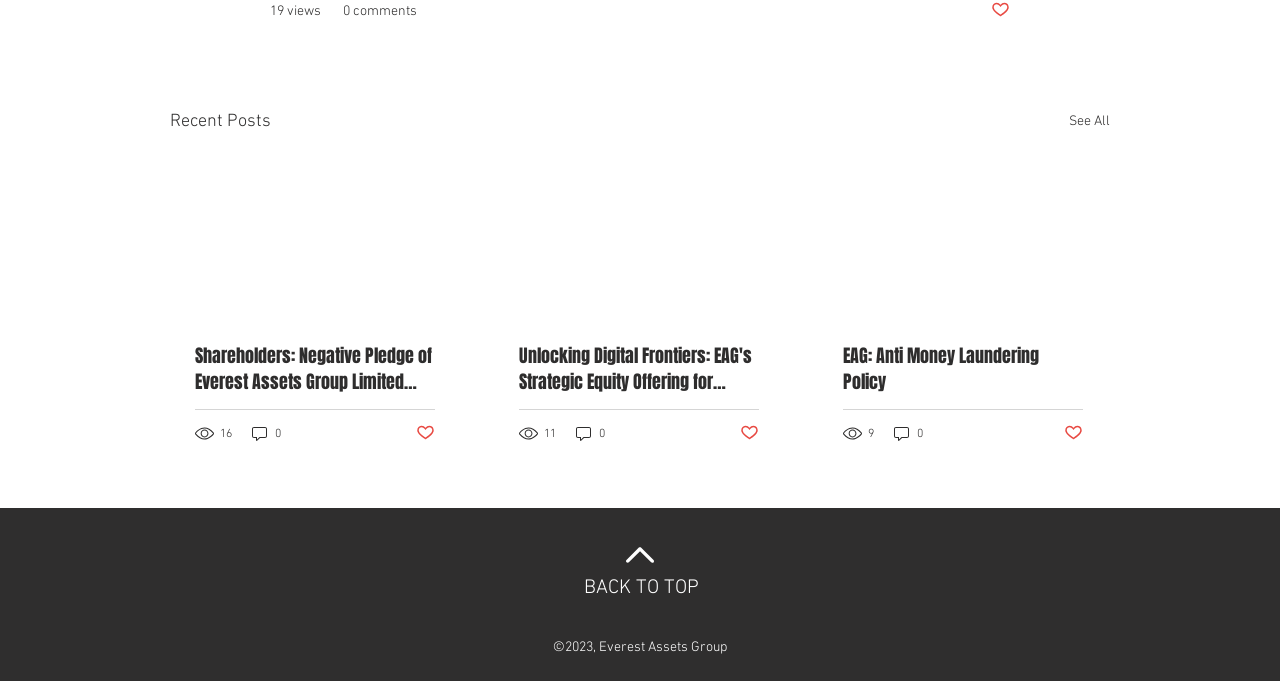What is the title of the second recent post?
From the details in the image, answer the question comprehensively.

I looked at the second article element [246] and found the link element [438] with the title 'Unlocking Digital Frontiers: EAG's Strategic Equity Offering for Tomorrow's Tech Leaders'.